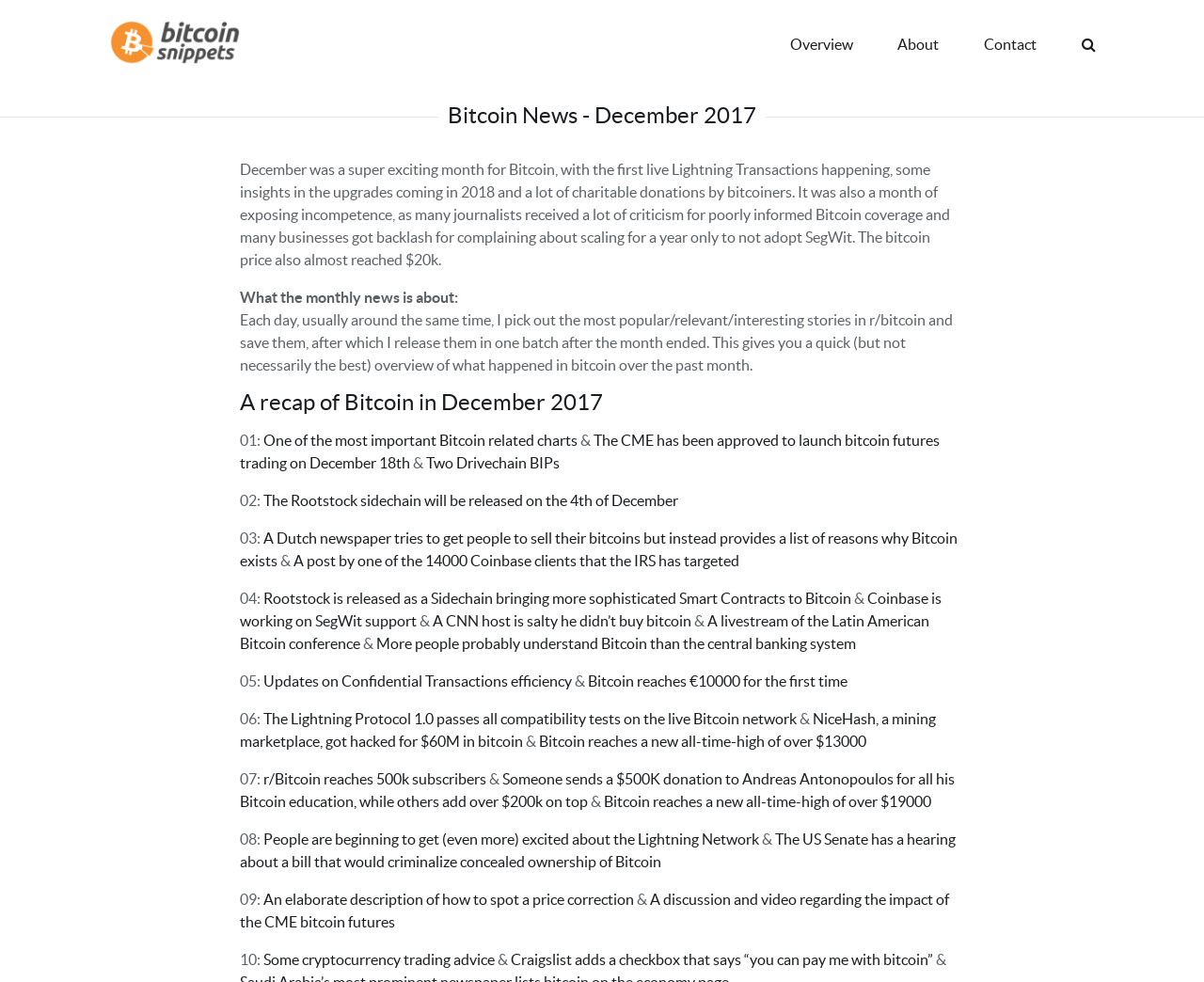Respond to the following query with just one word or a short phrase: 
What is the topic of the webpage?

Bitcoin news